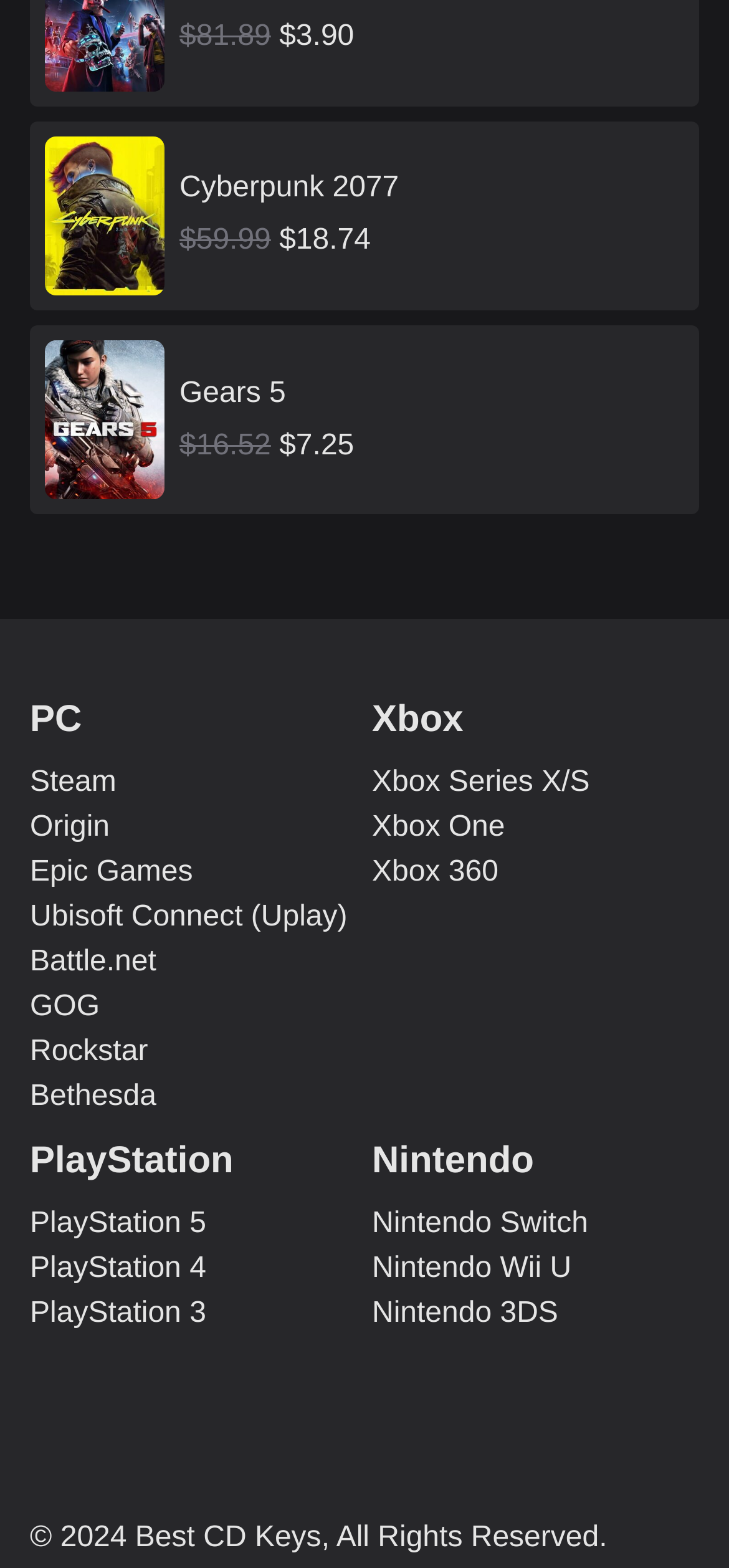Find the bounding box coordinates of the clickable region needed to perform the following instruction: "View Cyberpunk 2077 game details". The coordinates should be provided as four float numbers between 0 and 1, i.e., [left, top, right, bottom].

[0.041, 0.077, 0.959, 0.198]